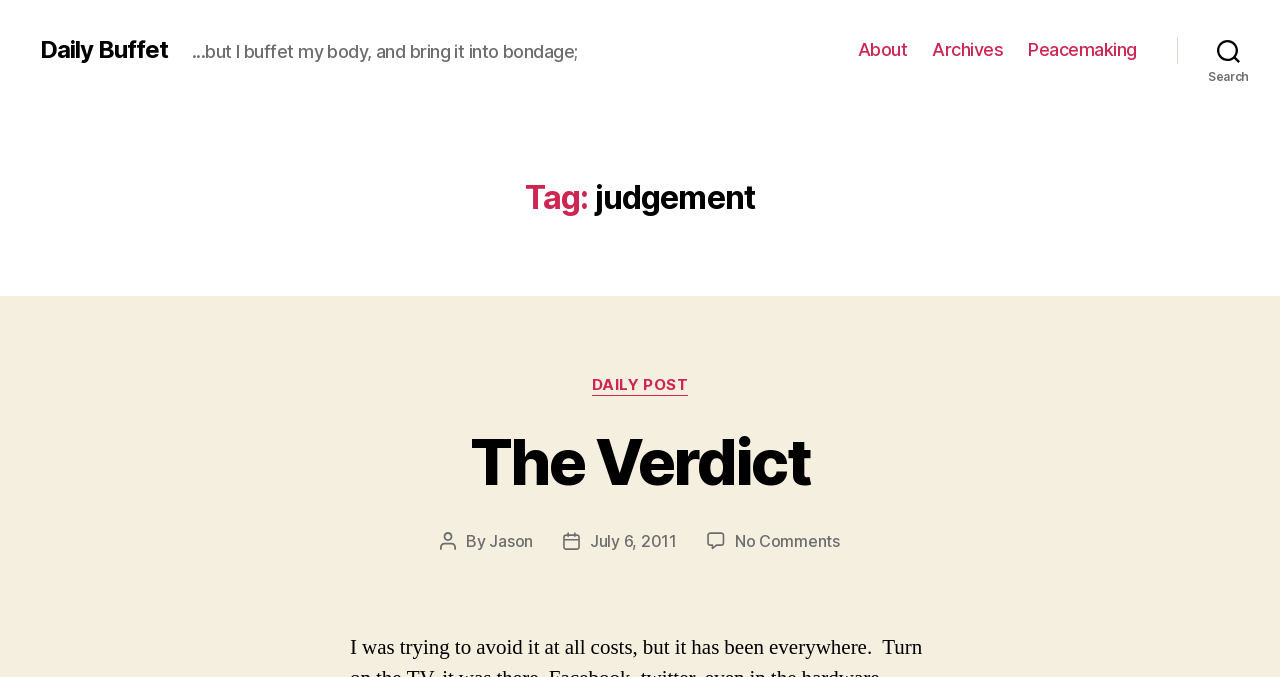Who is the author of the post?
Look at the screenshot and give a one-word or phrase answer.

Jason